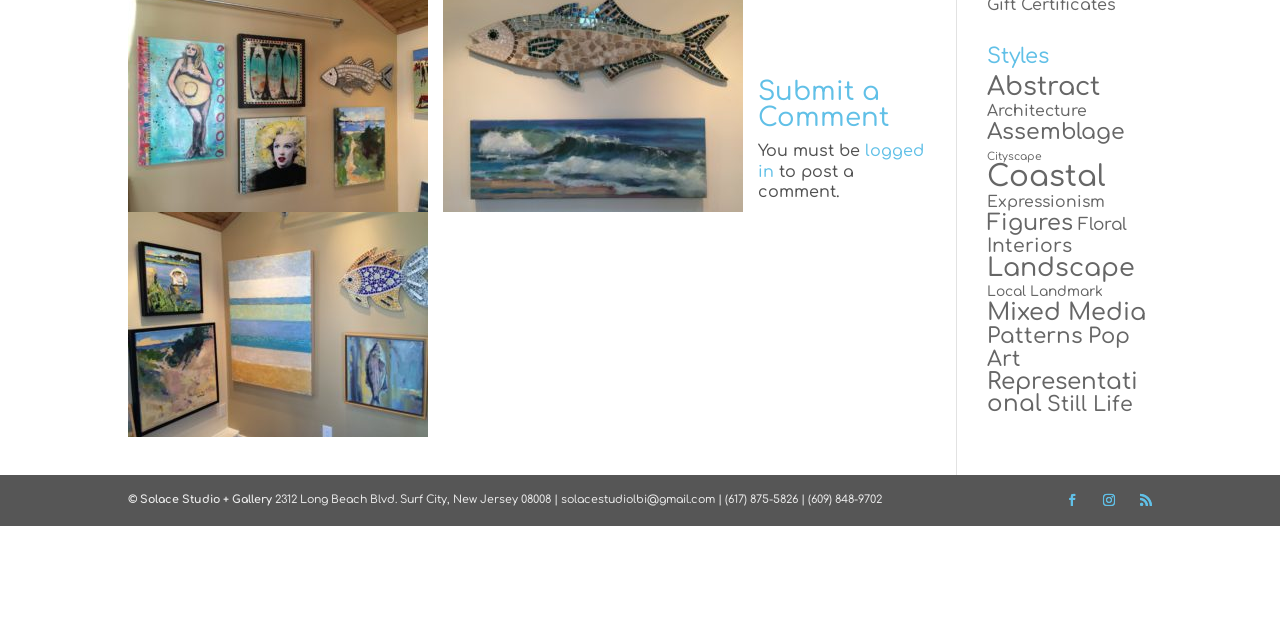Determine the bounding box coordinates for the UI element with the following description: "Still Life". The coordinates should be four float numbers between 0 and 1, represented as [left, top, right, bottom].

[0.818, 0.615, 0.885, 0.65]